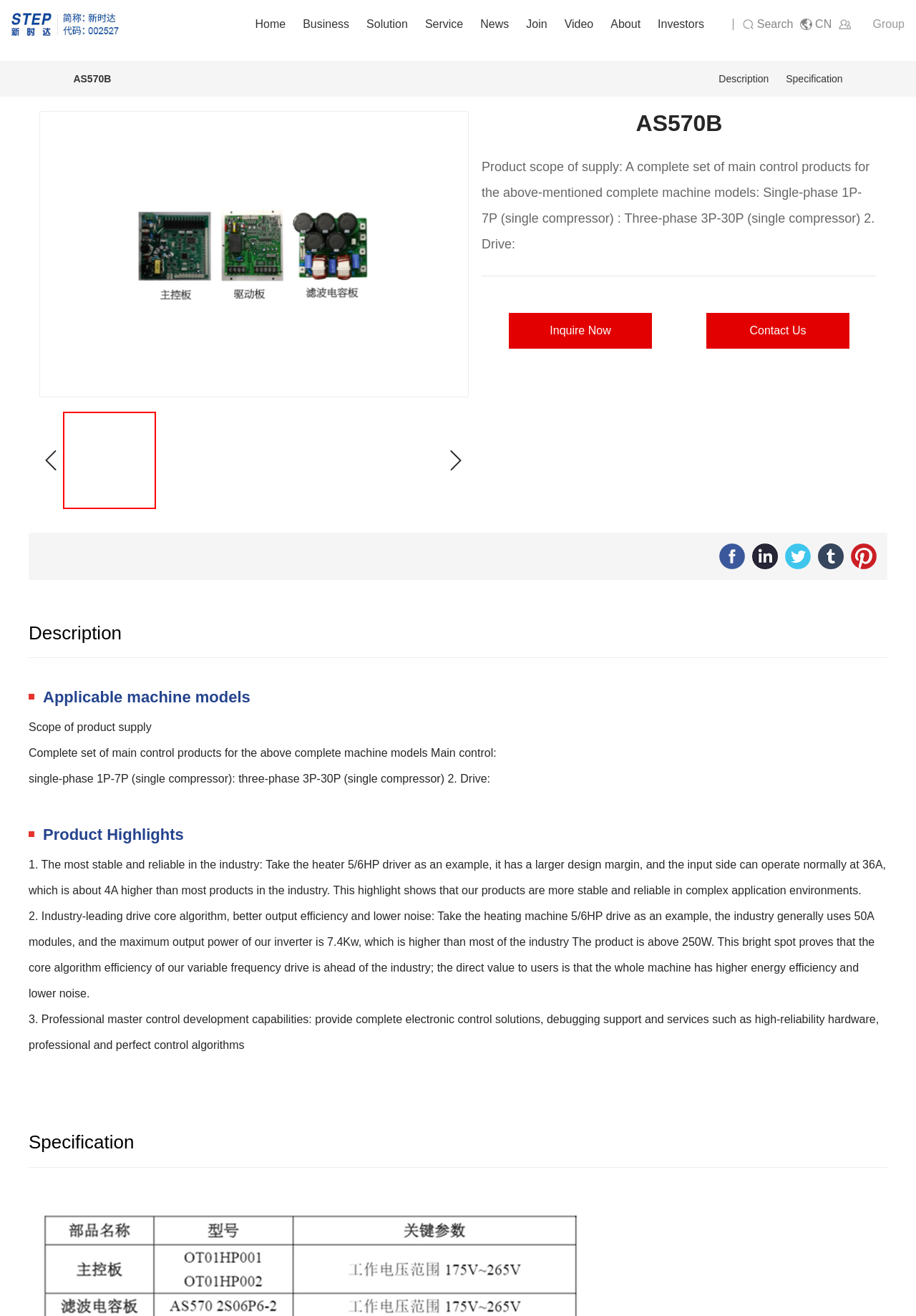How many social media links are available on this webpage?
Using the information from the image, provide a comprehensive answer to the question.

I counted the social media links by looking at the links with images of social media platforms, such as Facebook, Linkedin, Twitter, Tumblr, and Pinterest.